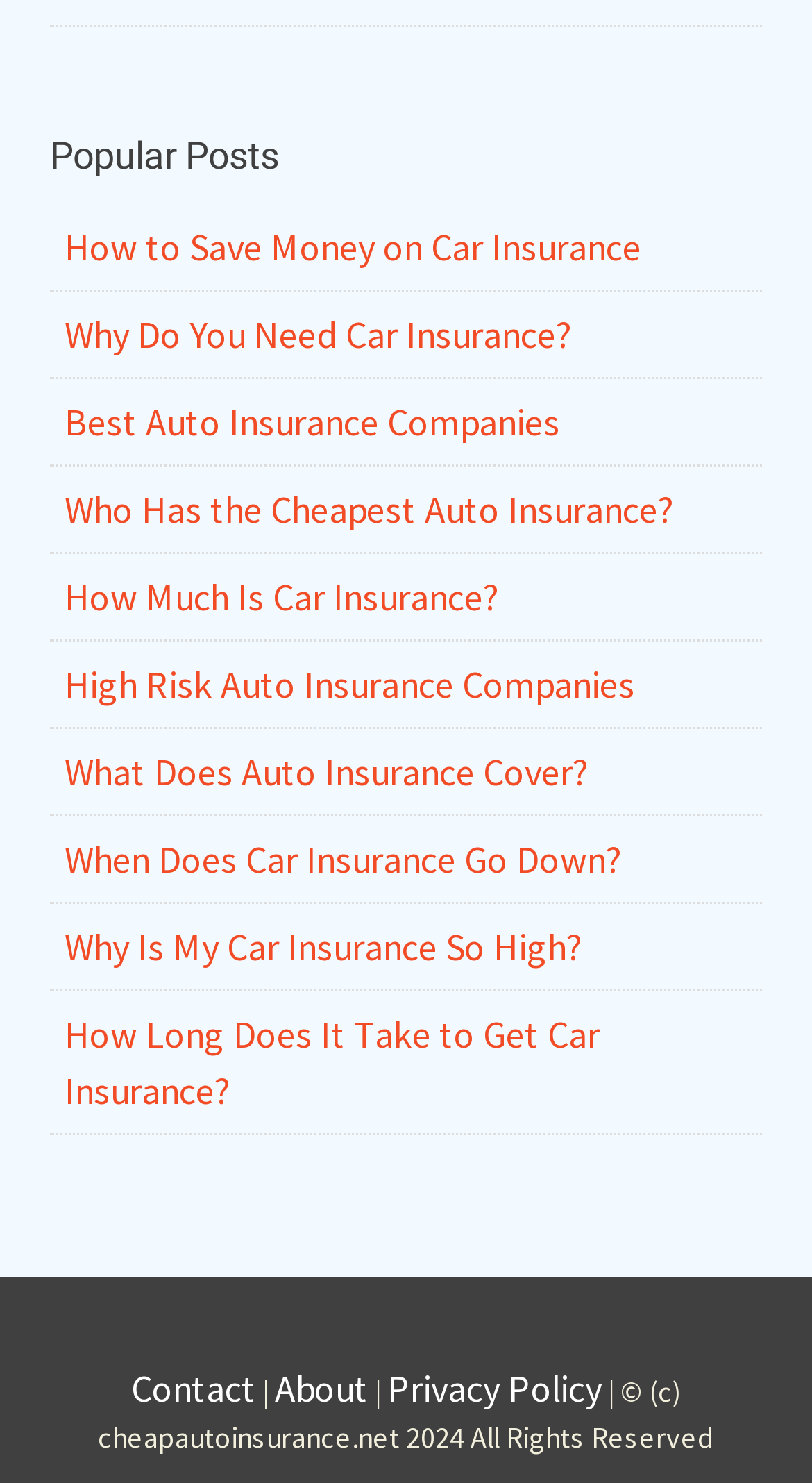Show the bounding box coordinates of the element that should be clicked to complete the task: "Review the privacy policy".

[0.477, 0.92, 0.741, 0.952]